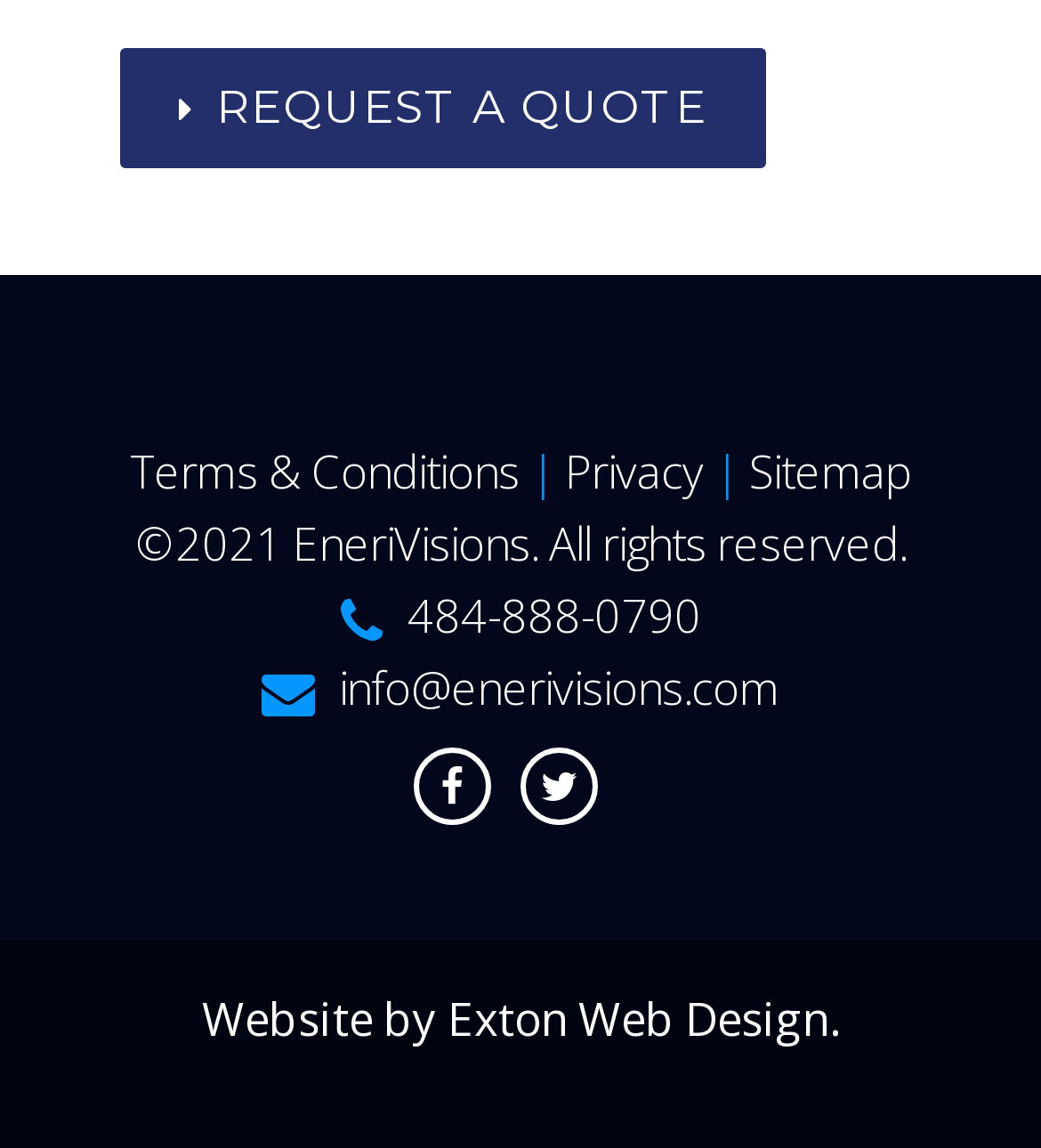What year is the copyright of EneriVisions?
Based on the image, answer the question with as much detail as possible.

I found the copyright year by looking at the footer section of the webpage, where the copyright information is usually placed. The copyright year is mentioned in the text '©2021 EneriVisions. All rights reserved'.